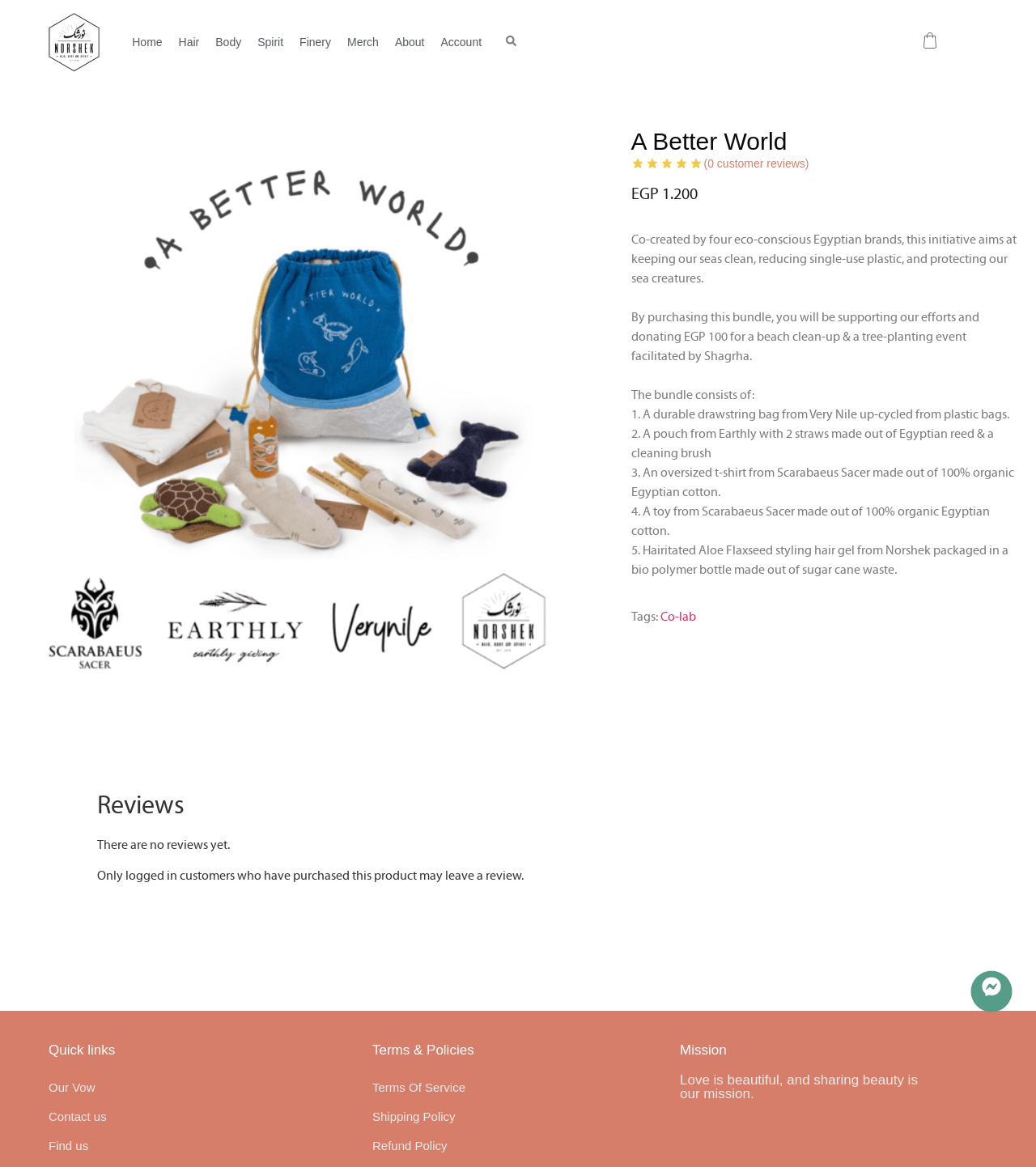Based on the description "Refund Policy", find the bounding box of the specified UI element.

[0.344, 0.969, 0.656, 0.994]